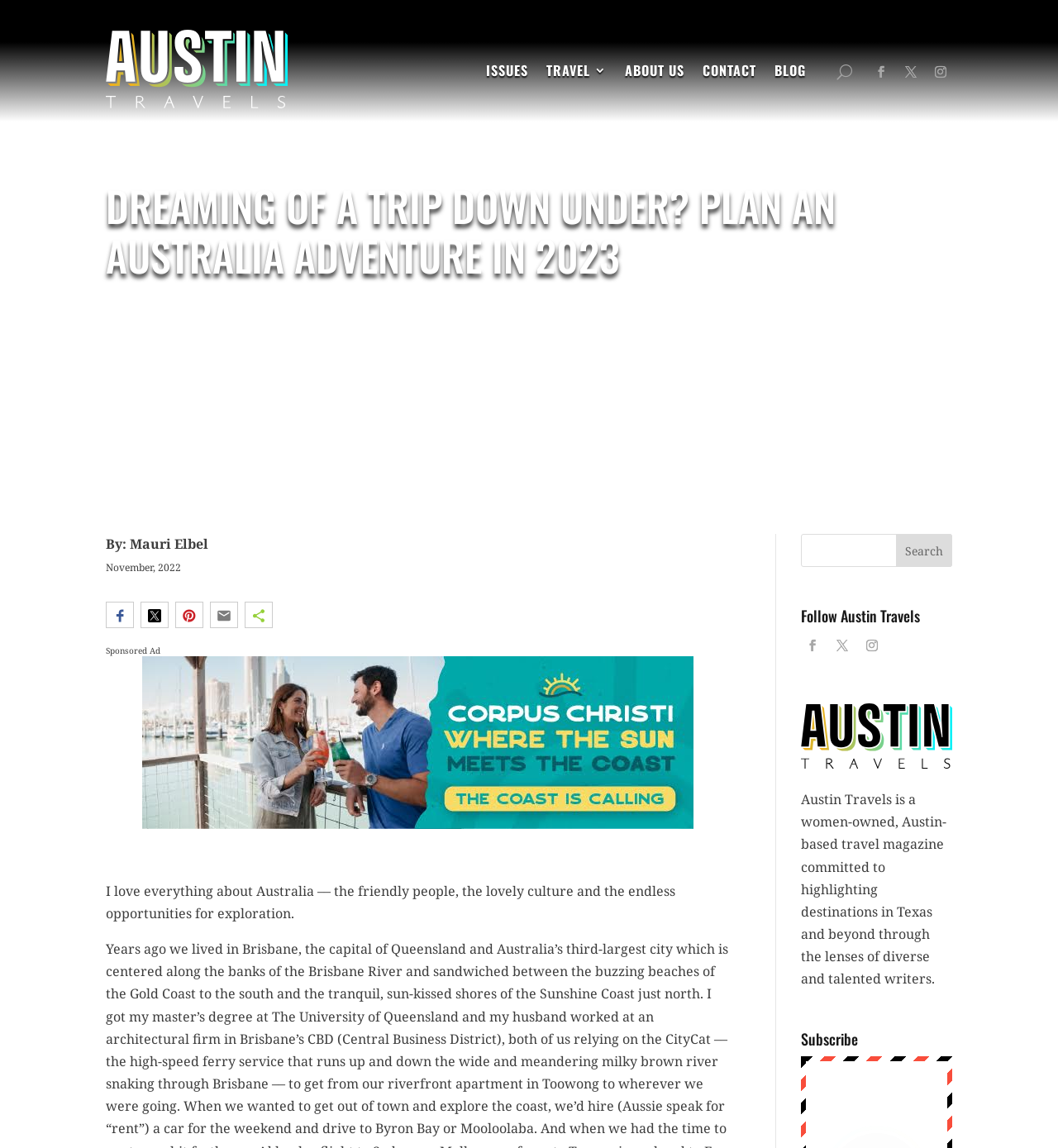Find the bounding box coordinates of the element I should click to carry out the following instruction: "Click the 'U' button".

[0.791, 0.055, 0.805, 0.071]